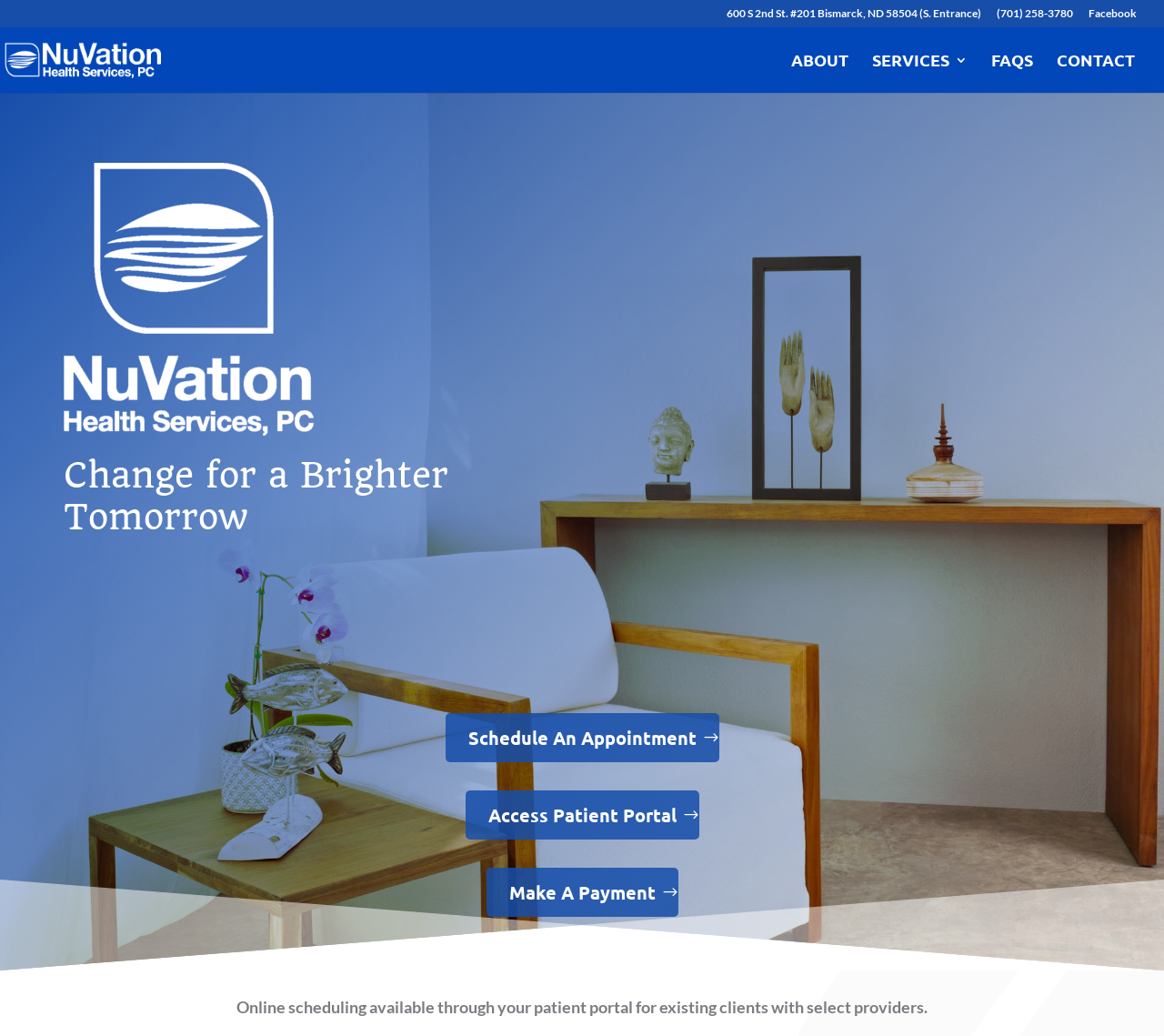Determine the main text heading of the webpage and provide its content.

Services Provided by Nuvation Health